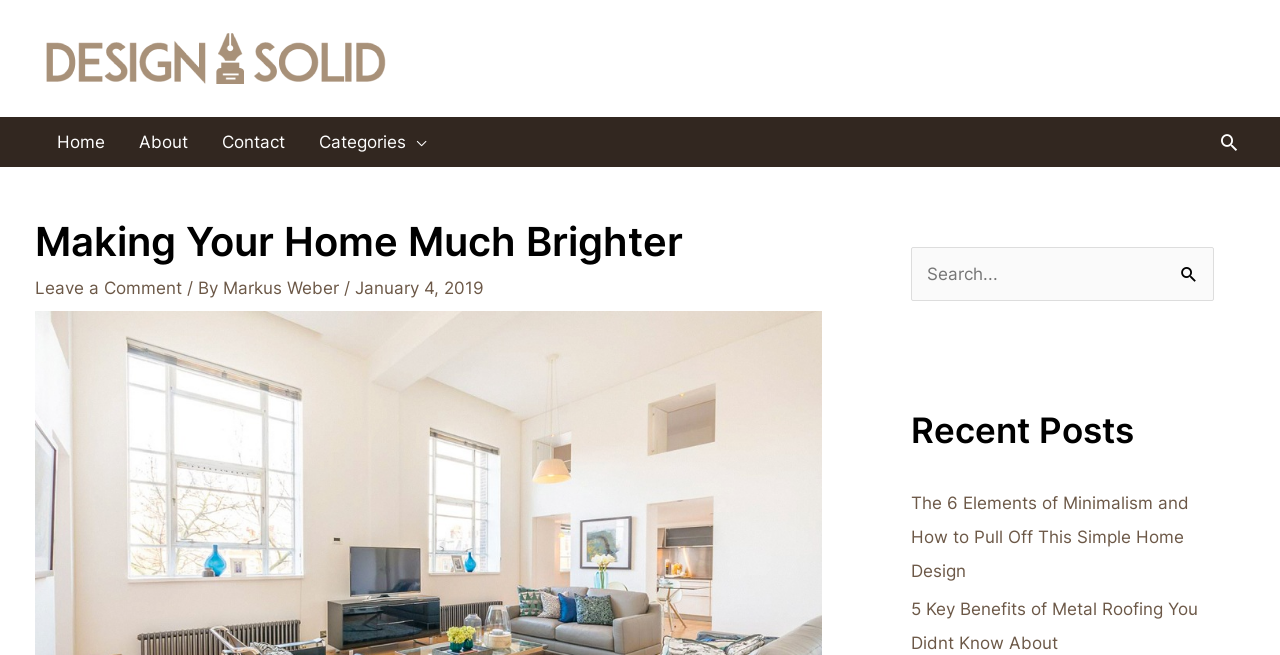What is the date of this article? Examine the screenshot and reply using just one word or a brief phrase.

January 4, 2019